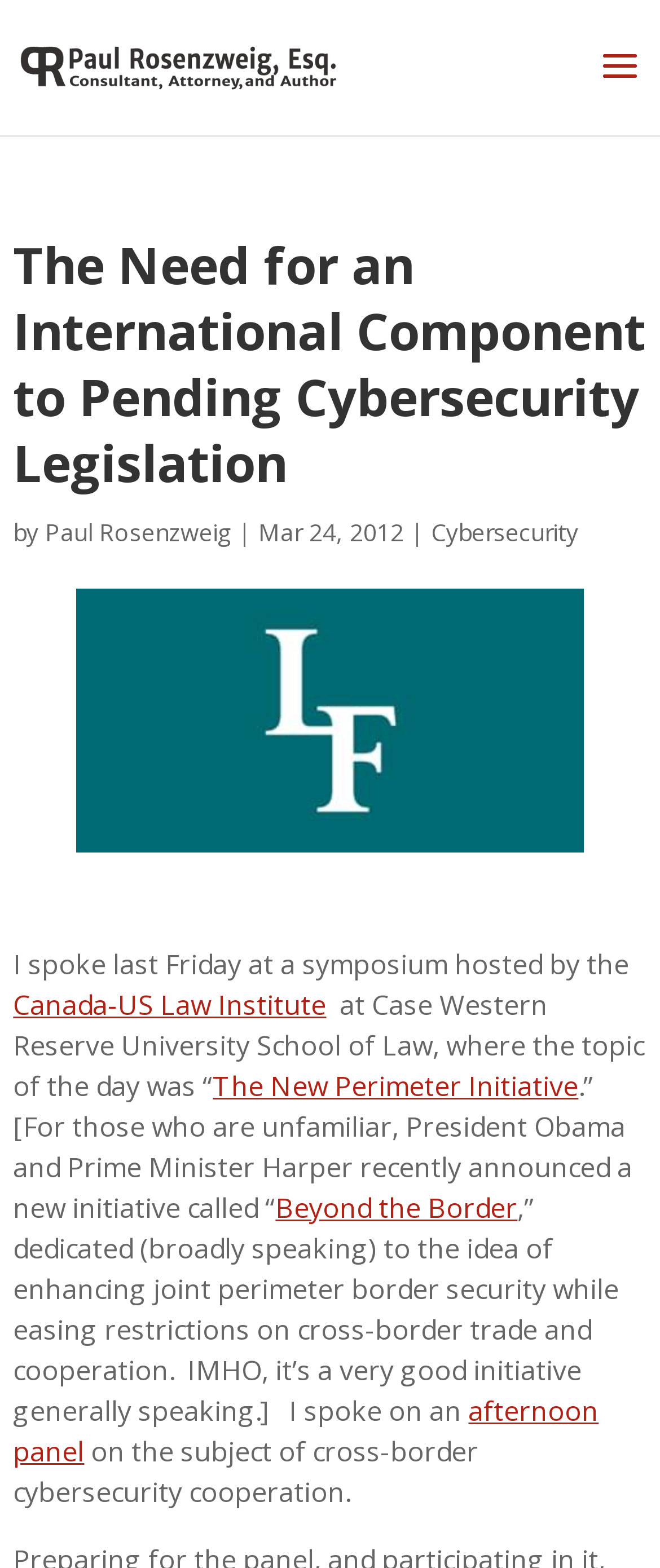Please indicate the bounding box coordinates for the clickable area to complete the following task: "read about The Ether". The coordinates should be specified as four float numbers between 0 and 1, i.e., [left, top, right, bottom].

None